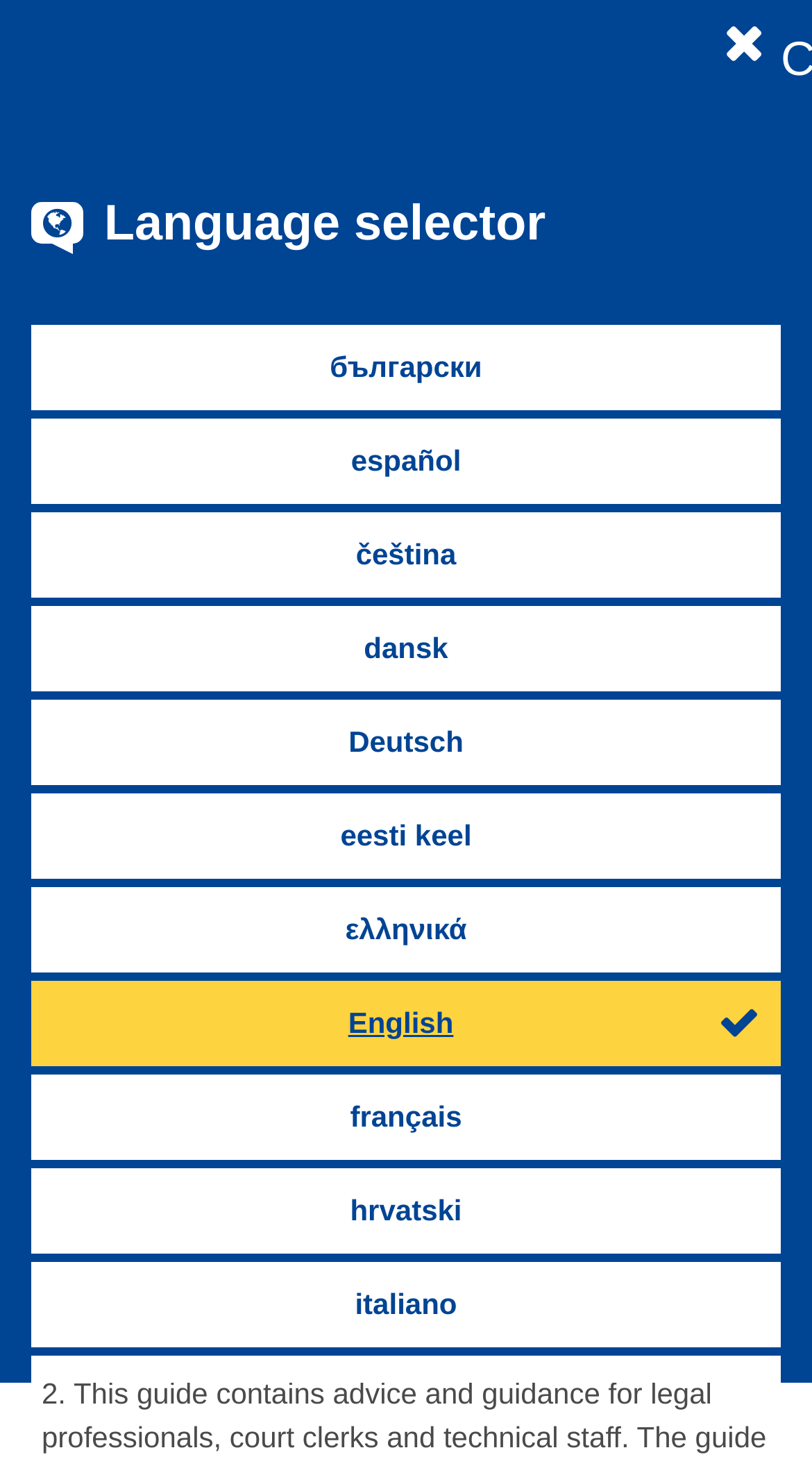What is the function of the button with the magnifying glass icon?
Provide a fully detailed and comprehensive answer to the question.

The button with the magnifying glass icon is located next to the search textbox and is likely used to initiate a search query, allowing users to find specific content within the manual.